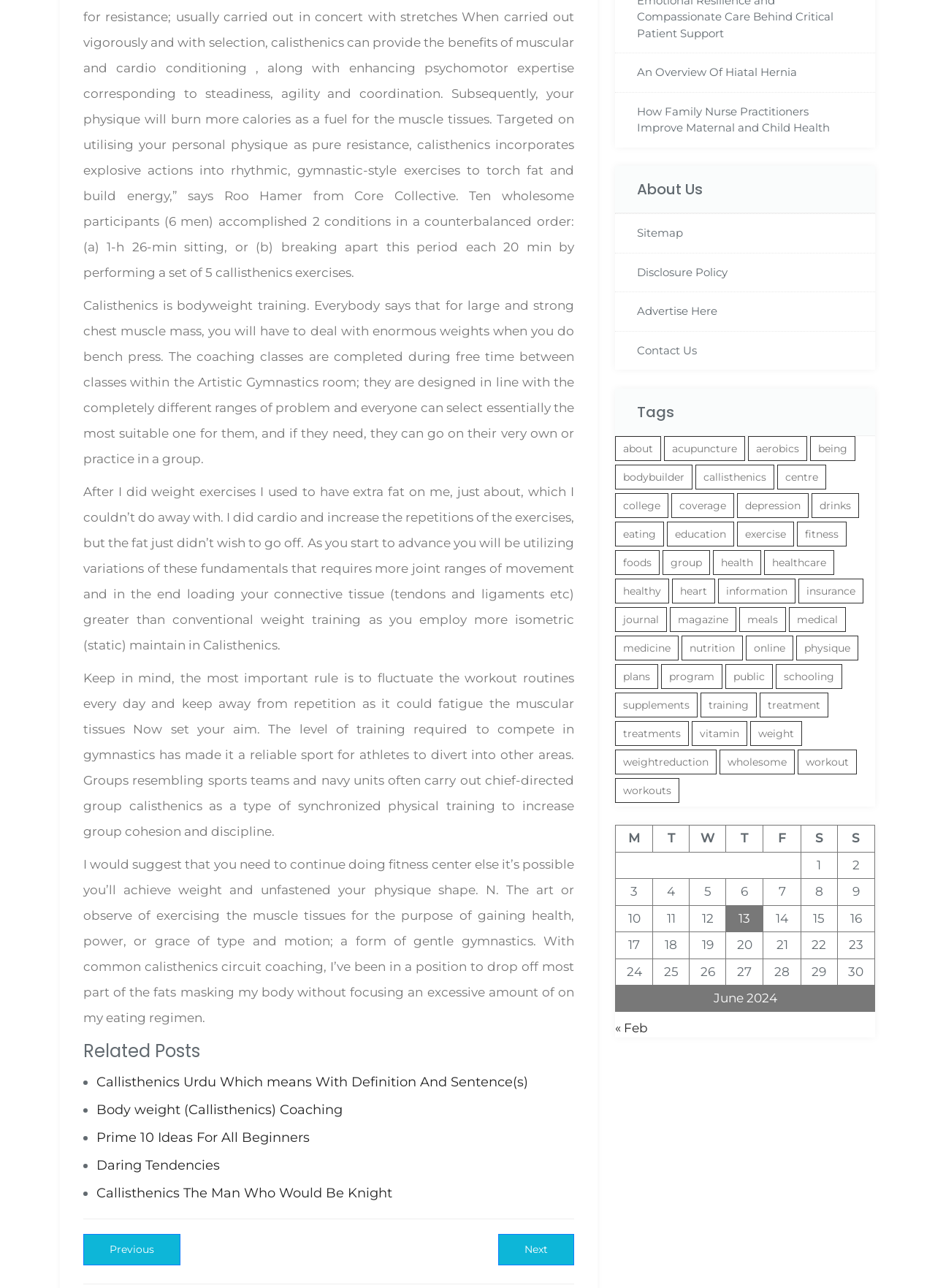Identify the bounding box coordinates for the UI element mentioned here: "View next topic". Provide the coordinates as four float values between 0 and 1, i.e., [left, top, right, bottom].

None